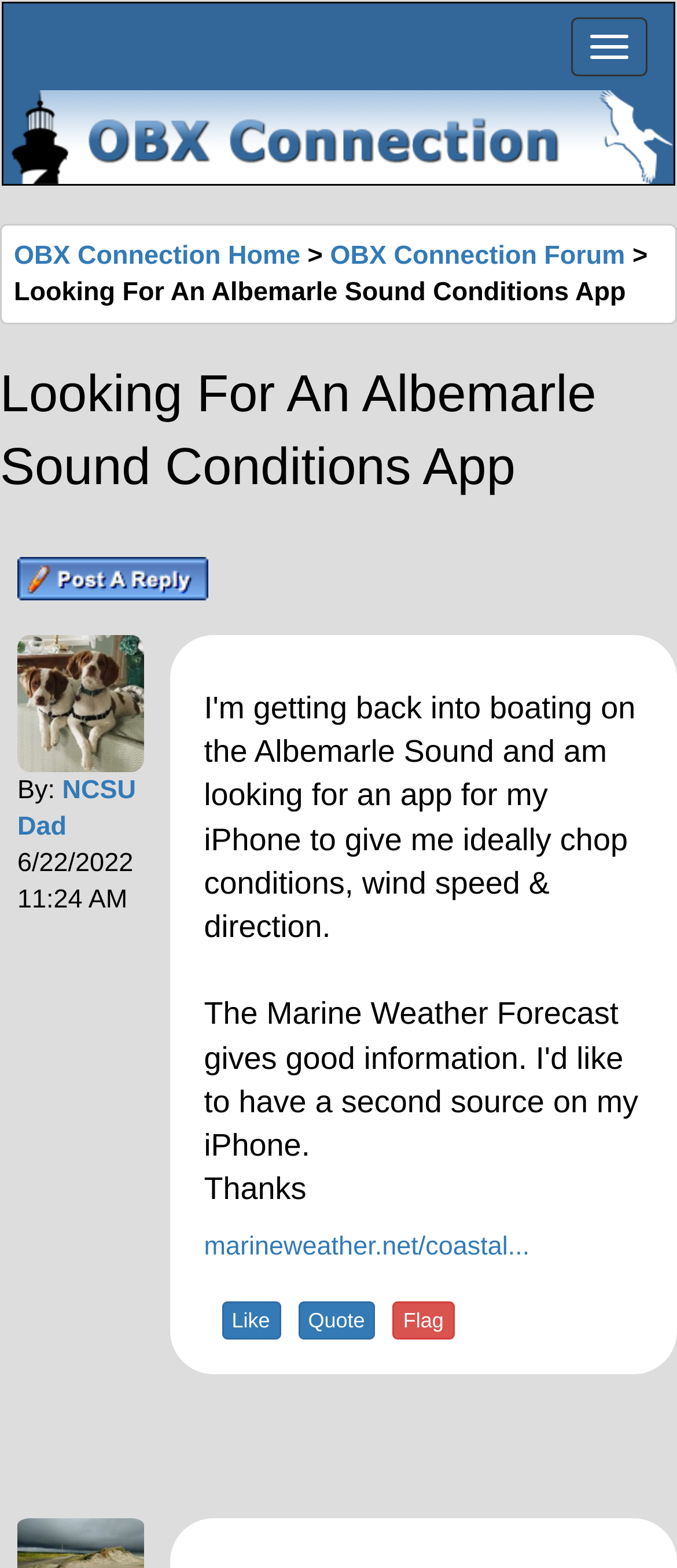Can you provide the bounding box coordinates for the element that should be clicked to implement the instruction: "Click the toggle navigation button"?

[0.844, 0.011, 0.956, 0.049]